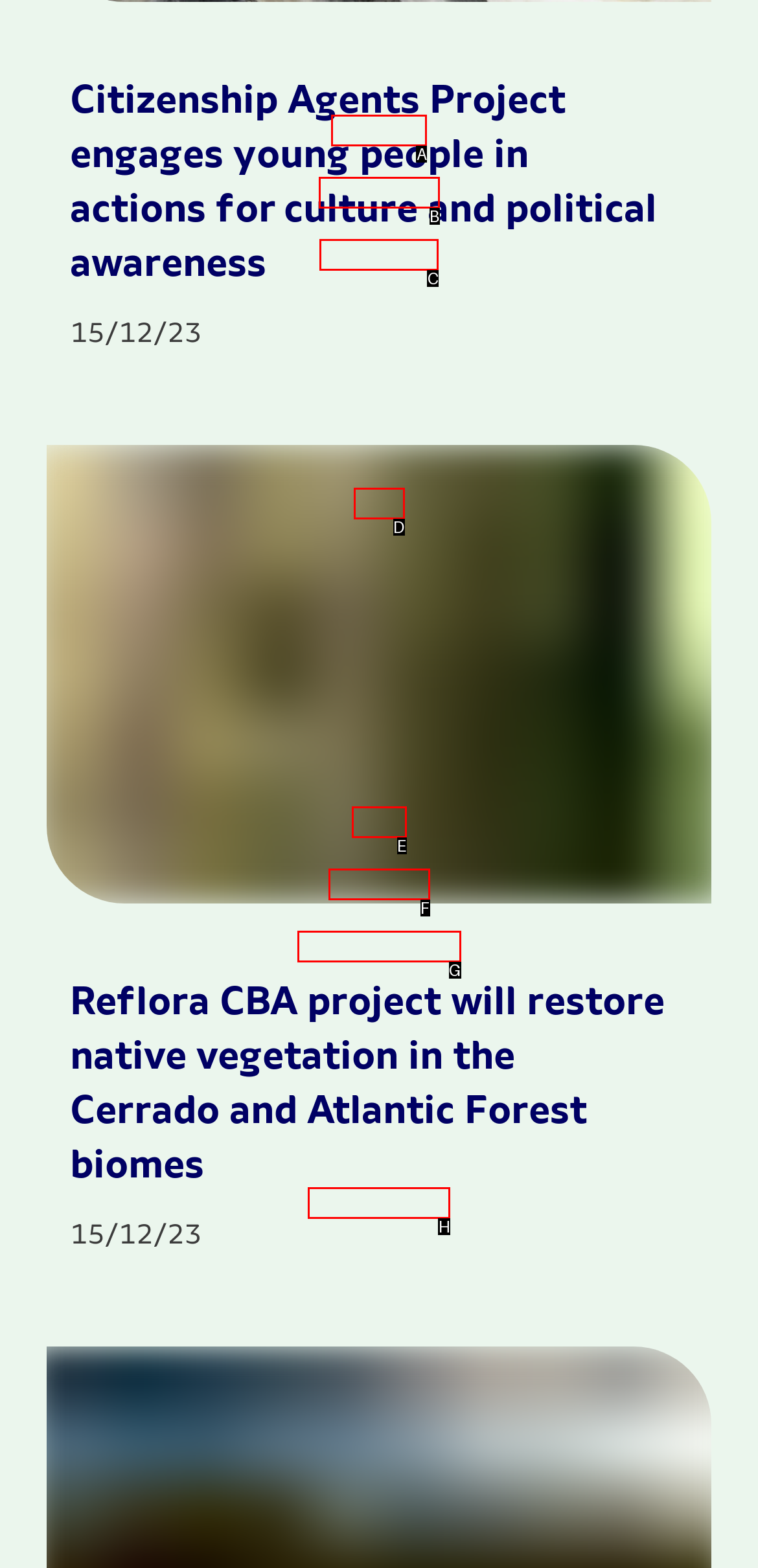Based on the description: Suppliers, select the HTML element that fits best. Provide the letter of the matching option.

C